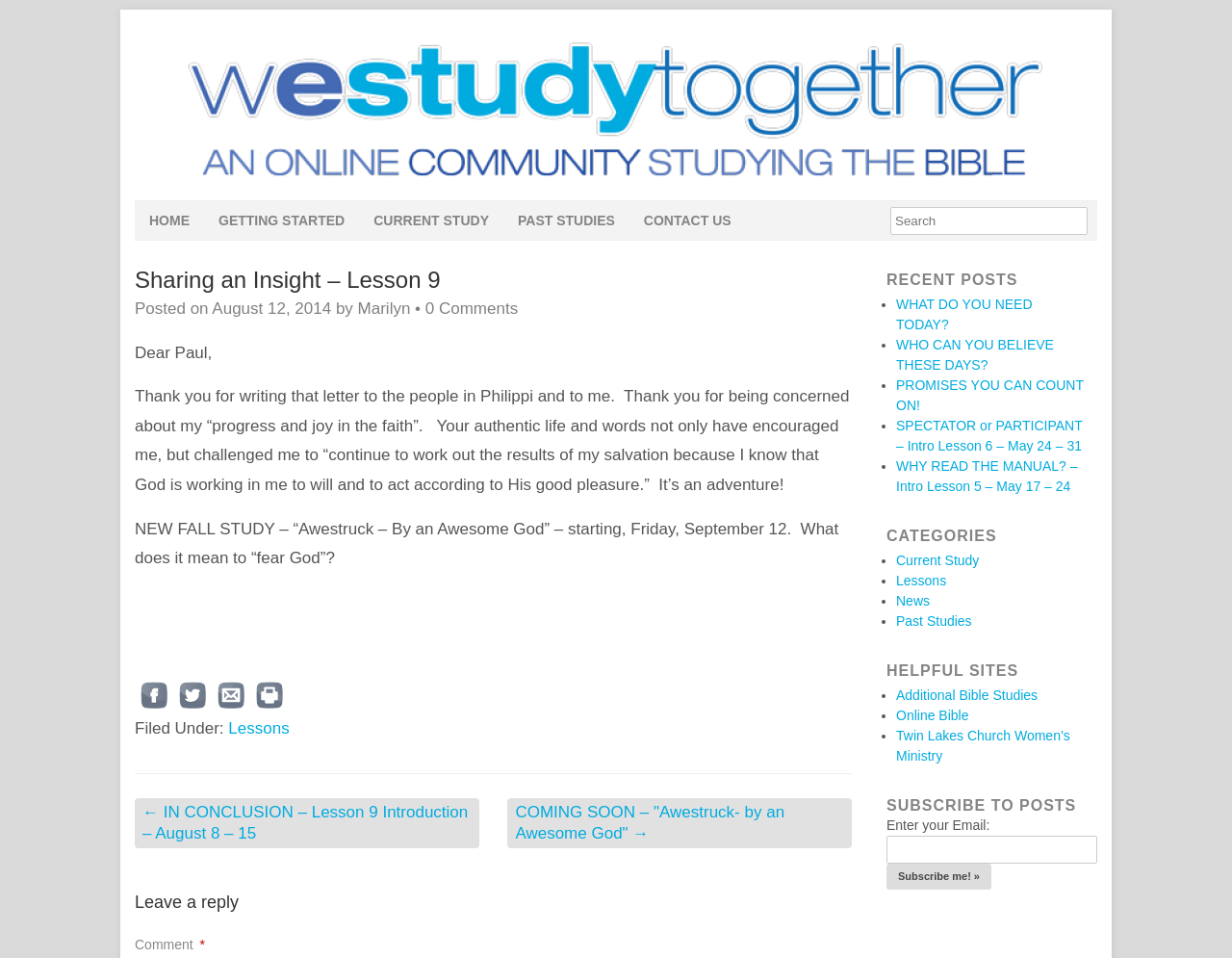Please pinpoint the bounding box coordinates for the region I should click to adhere to this instruction: "Click on the SEARCH button".

None